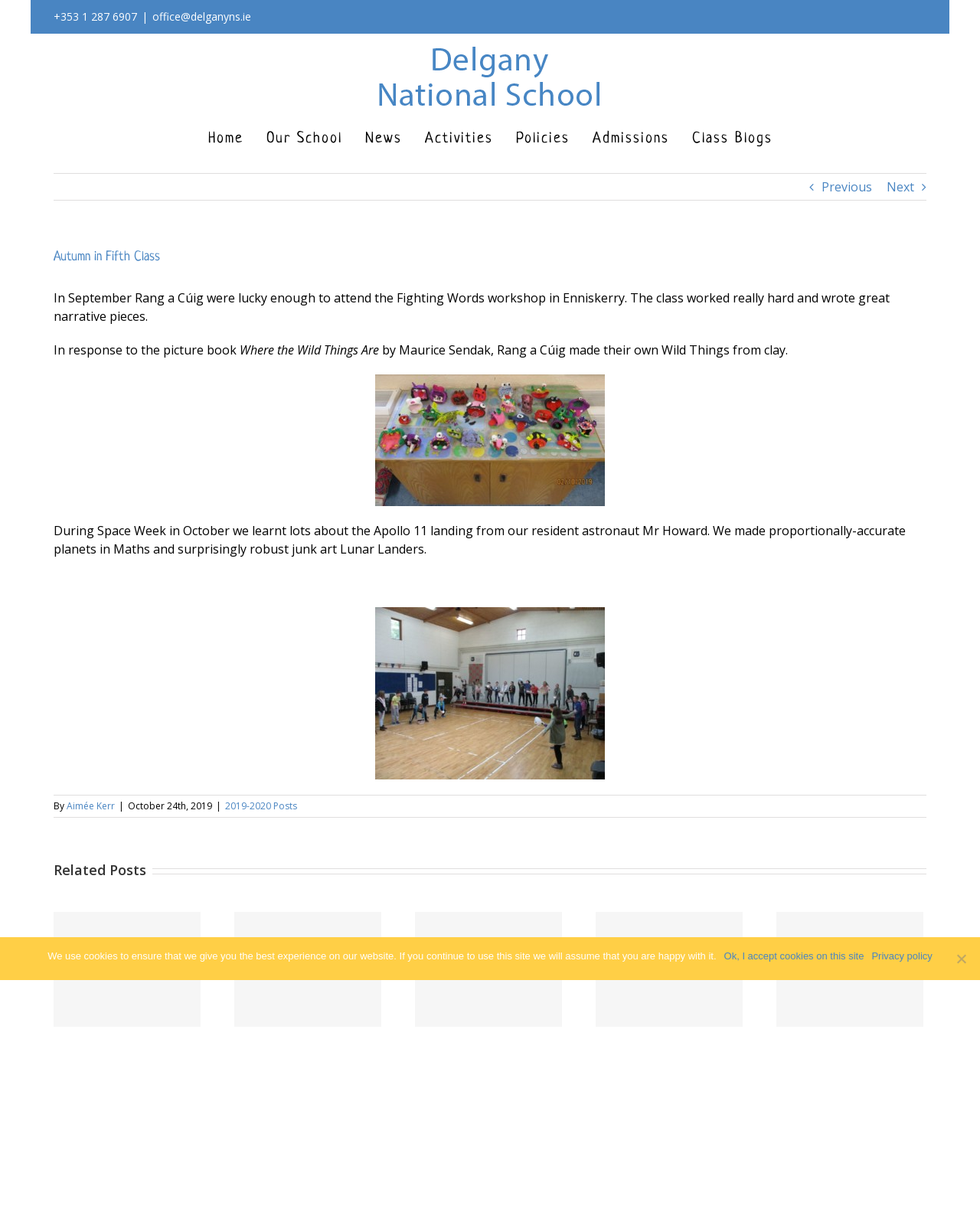Please find the bounding box coordinates of the section that needs to be clicked to achieve this instruction: "Click the 'FIND US ON GOOGLE' link".

[0.133, 0.676, 0.258, 0.69]